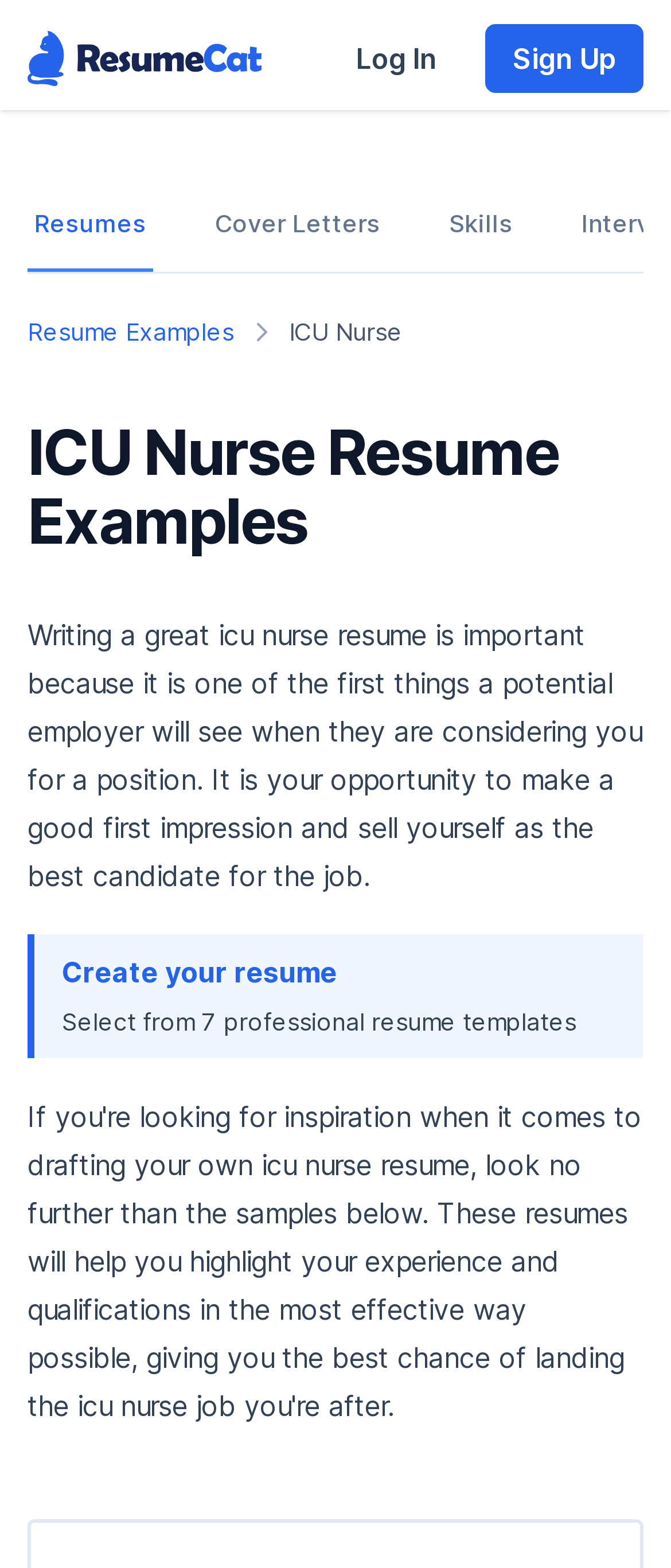Find the bounding box coordinates of the clickable area that will achieve the following instruction: "Learn more about Pixma G7020 MegaTank".

None